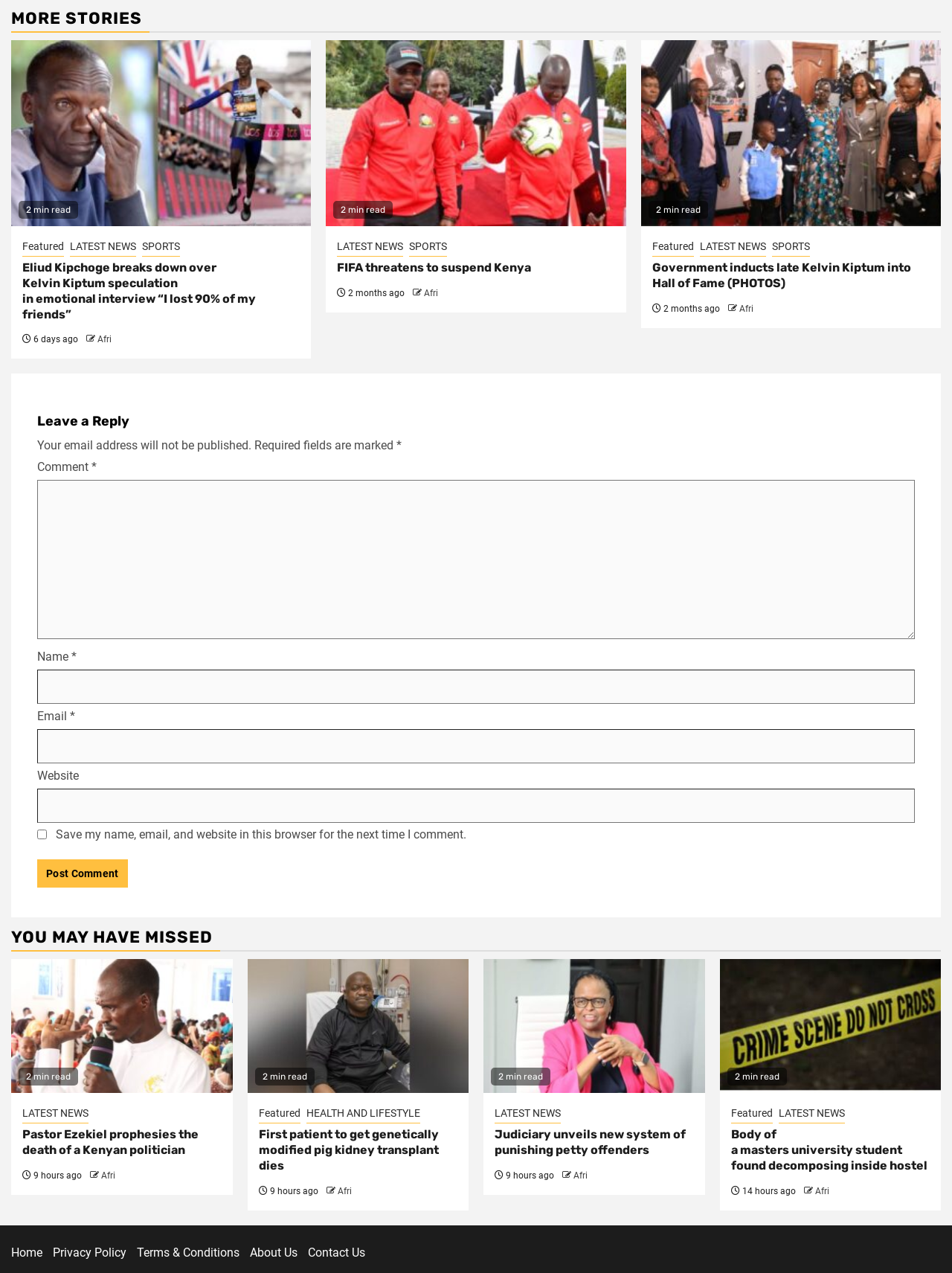How long ago was the third news article published?
Answer the question with detailed information derived from the image.

I looked at the third news article and found the text '9 hours ago' which indicates when the article was published.